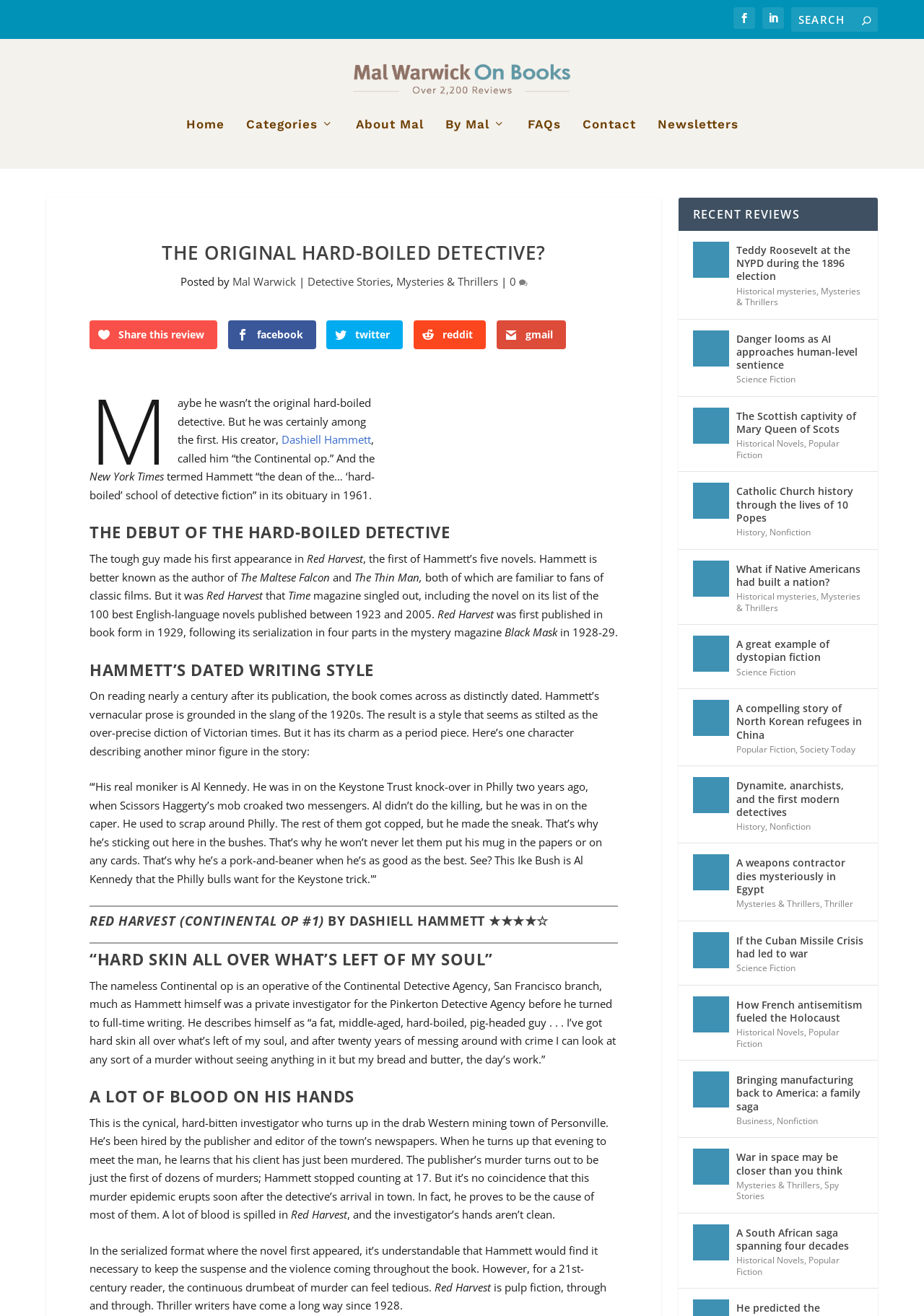Determine the bounding box coordinates of the element's region needed to click to follow the instruction: "Share this review on Facebook". Provide these coordinates as four float numbers between 0 and 1, formatted as [left, top, right, bottom].

[0.247, 0.252, 0.342, 0.274]